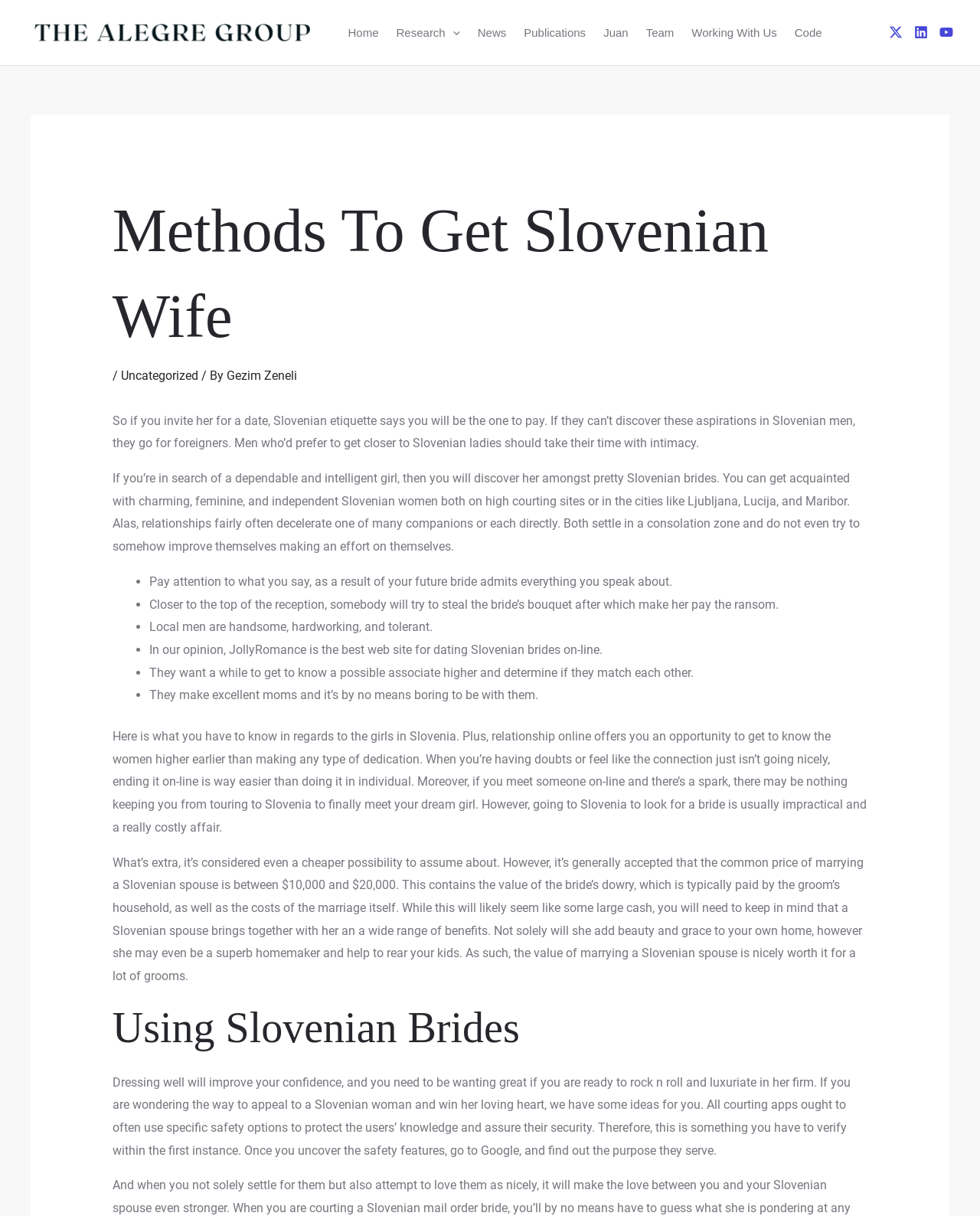Reply to the question with a single word or phrase:
What is the purpose of the website?

Dating Slovenian brides